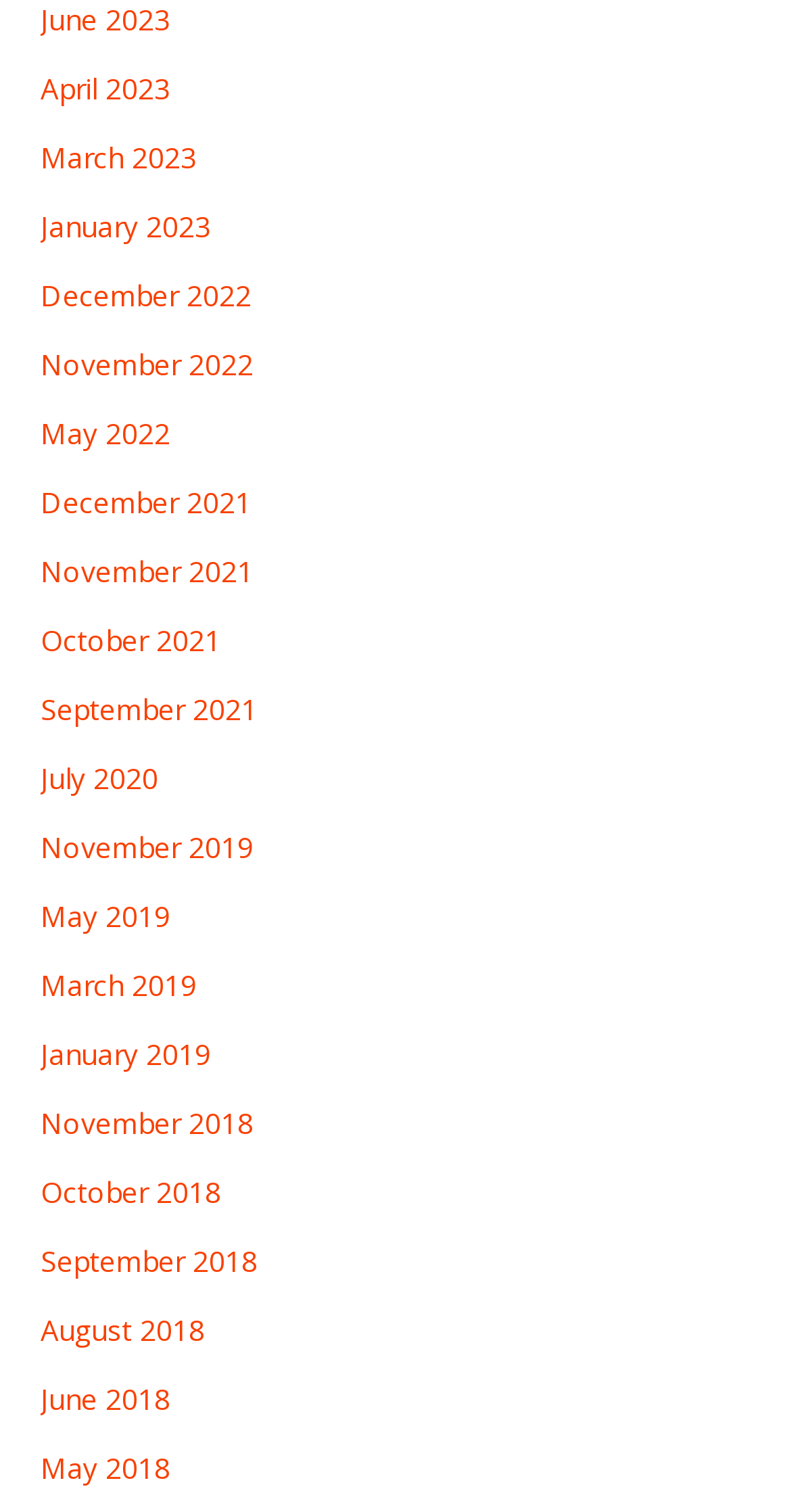Pinpoint the bounding box coordinates of the clickable area necessary to execute the following instruction: "view May 2018". The coordinates should be given as four float numbers between 0 and 1, namely [left, top, right, bottom].

[0.051, 0.958, 0.215, 0.983]